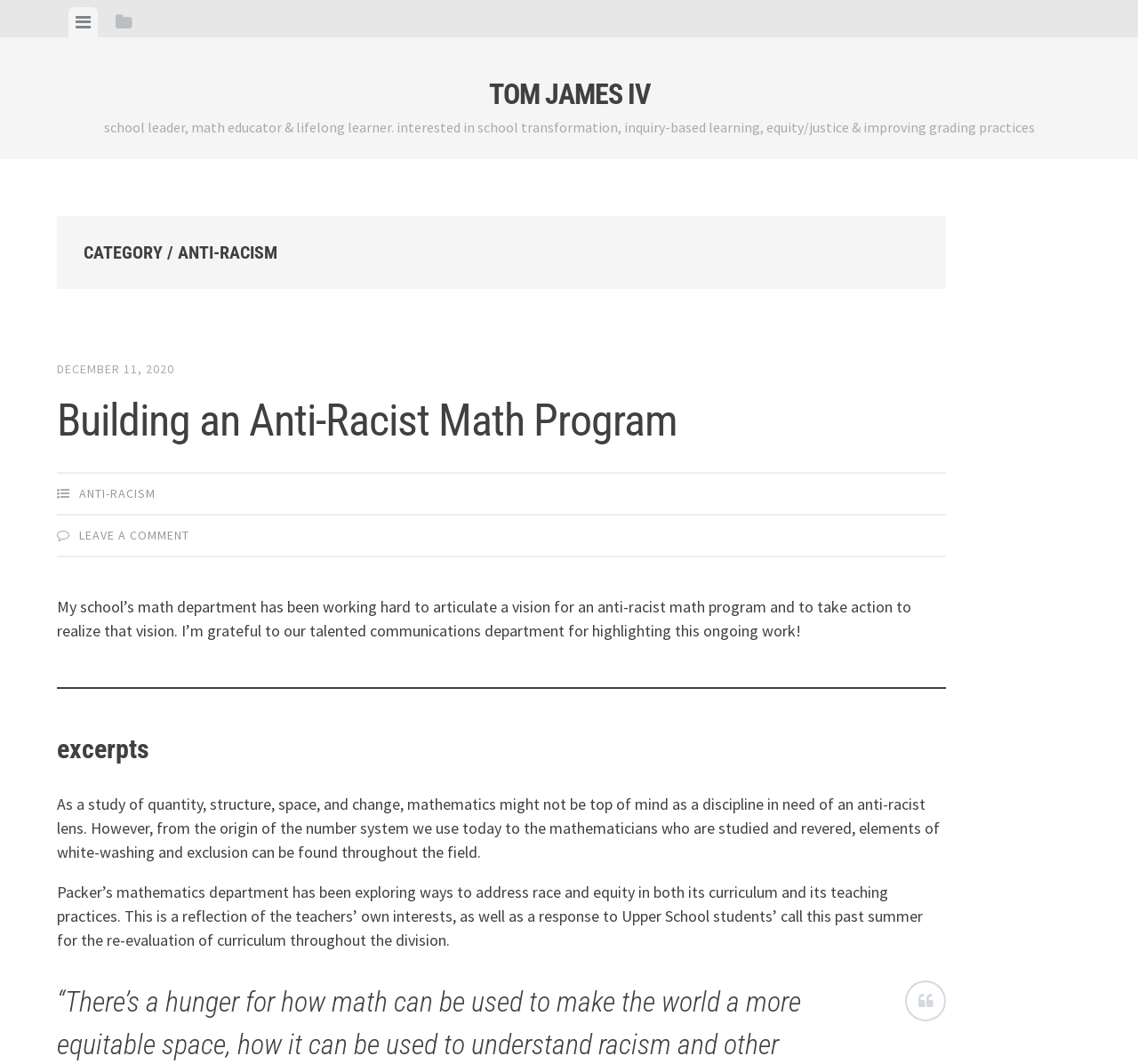Determine the bounding box coordinates (top-left x, top-left y, bottom-right x, bottom-right y) of the UI element described in the following text: View menu

[0.06, 0.007, 0.086, 0.035]